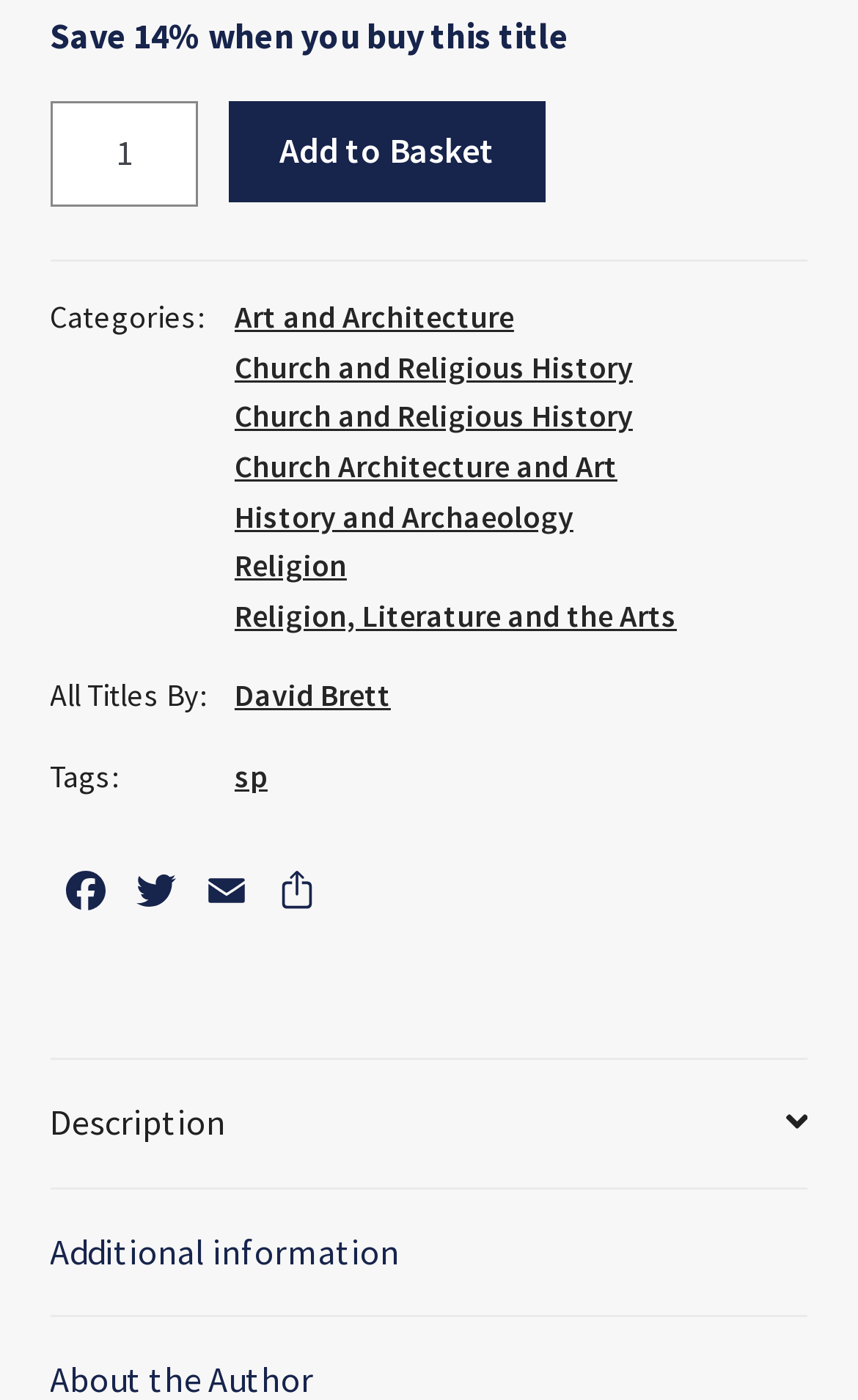Who is the author of this title?
Please respond to the question with a detailed and thorough explanation.

The author's name can be found in the link element with the text 'David Brett' below the 'All Titles By:' StaticText element.